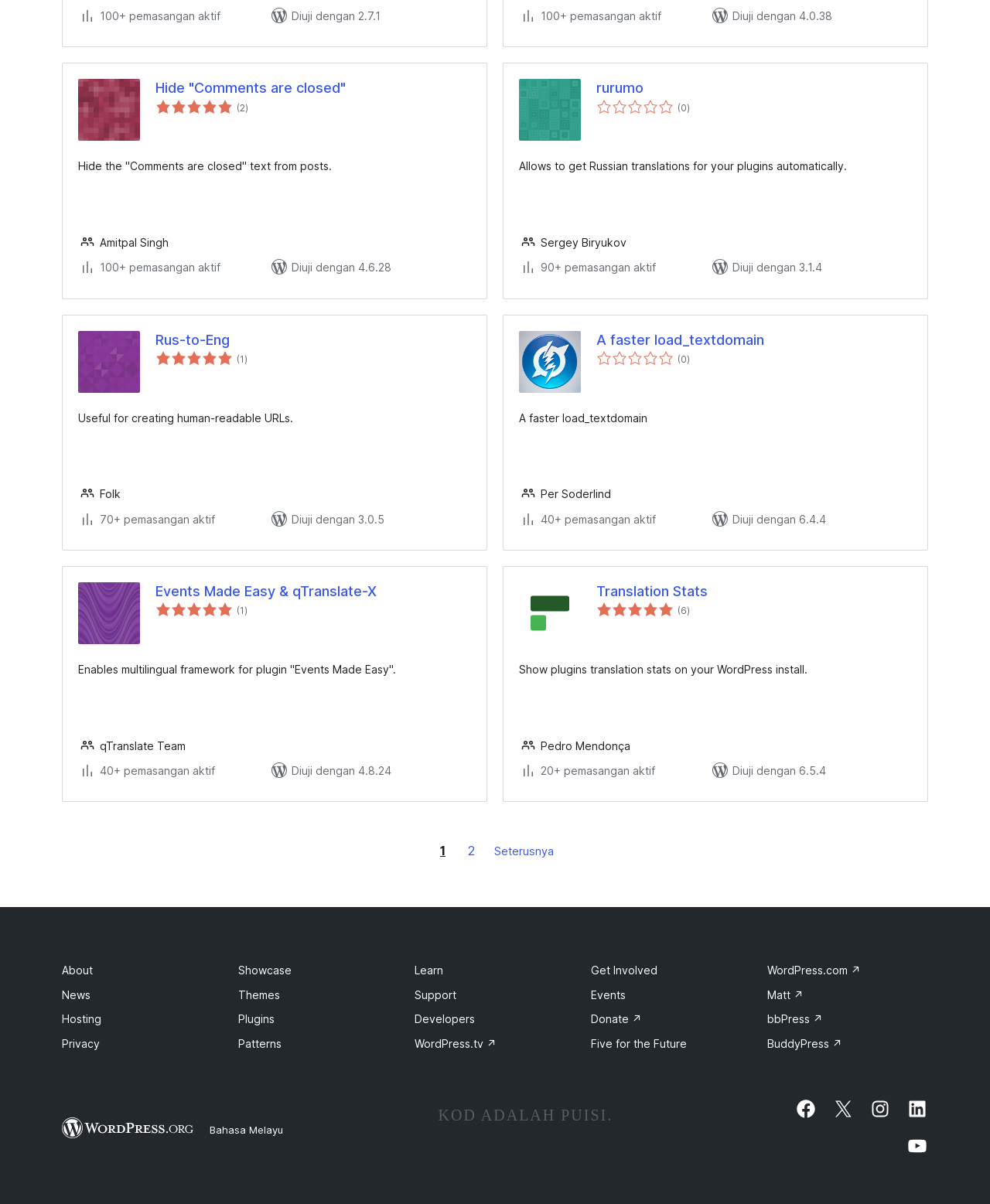How many active installations does the 'Events Made Easy & qTranslate-X' plugin have?
Look at the image and answer the question with a single word or phrase.

40+